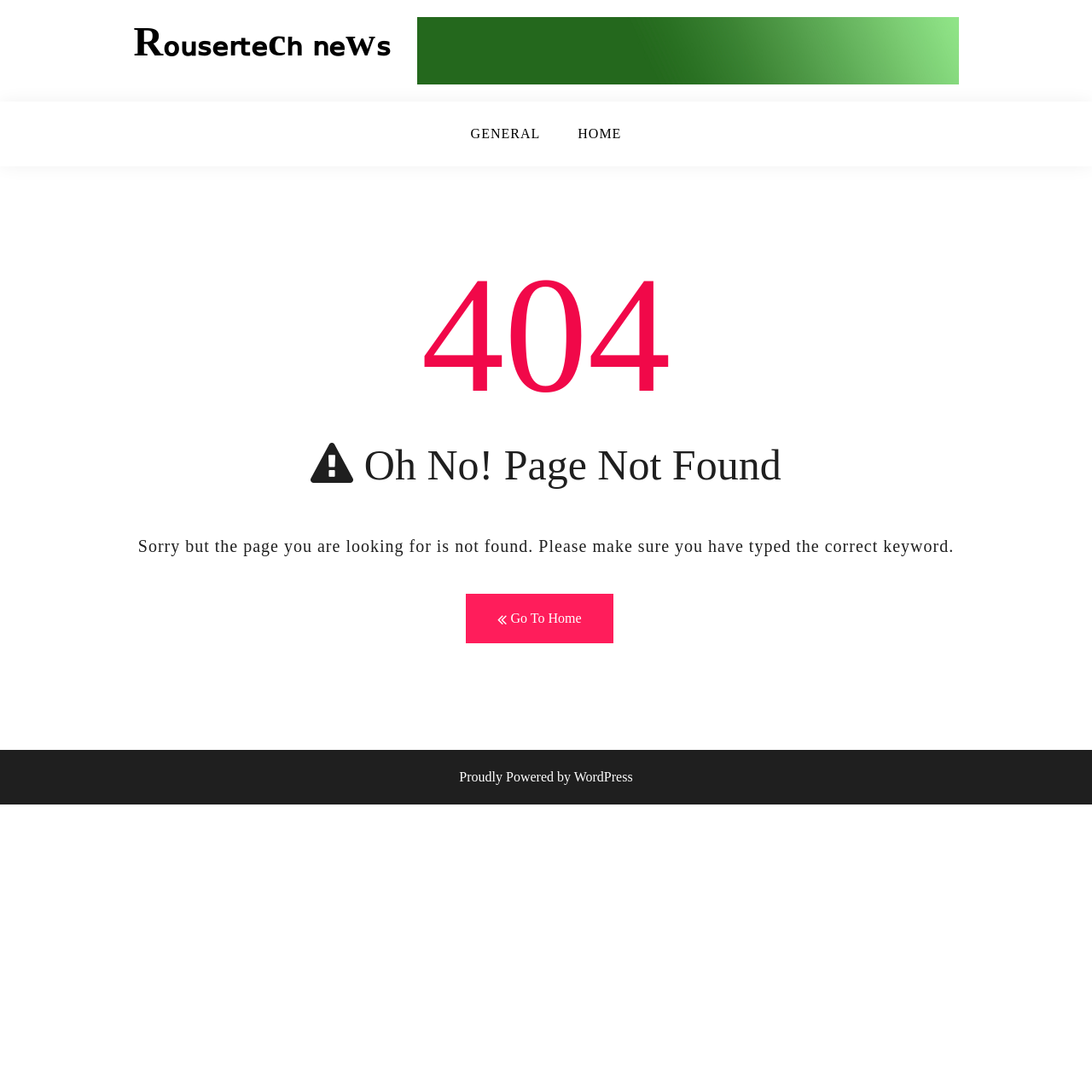Describe the webpage in detail, including text, images, and layout.

The webpage displays a "Page not found" error message. At the top, there is a heading with the title "Rₒᵤₛₑᵣₜₑcₕ ₙₑwₛ" which is also a link. Below this, there is a large image that spans most of the width of the page.

Above the main content area, there is a top menu navigation bar with two links: "GENERAL" and "HOME". The main content area is divided into two sections. On the left, there is a large heading "404" and below it, another heading with an icon and the text "Oh No! Page Not Found". On the right, there is a paragraph of text apologizing for the page not being found and suggesting to check the keyword.

Below this text, there is a link with an icon and the text "Go To Home". At the very bottom of the page, there is a footer section with a text "Proudly Powered by WordPress".